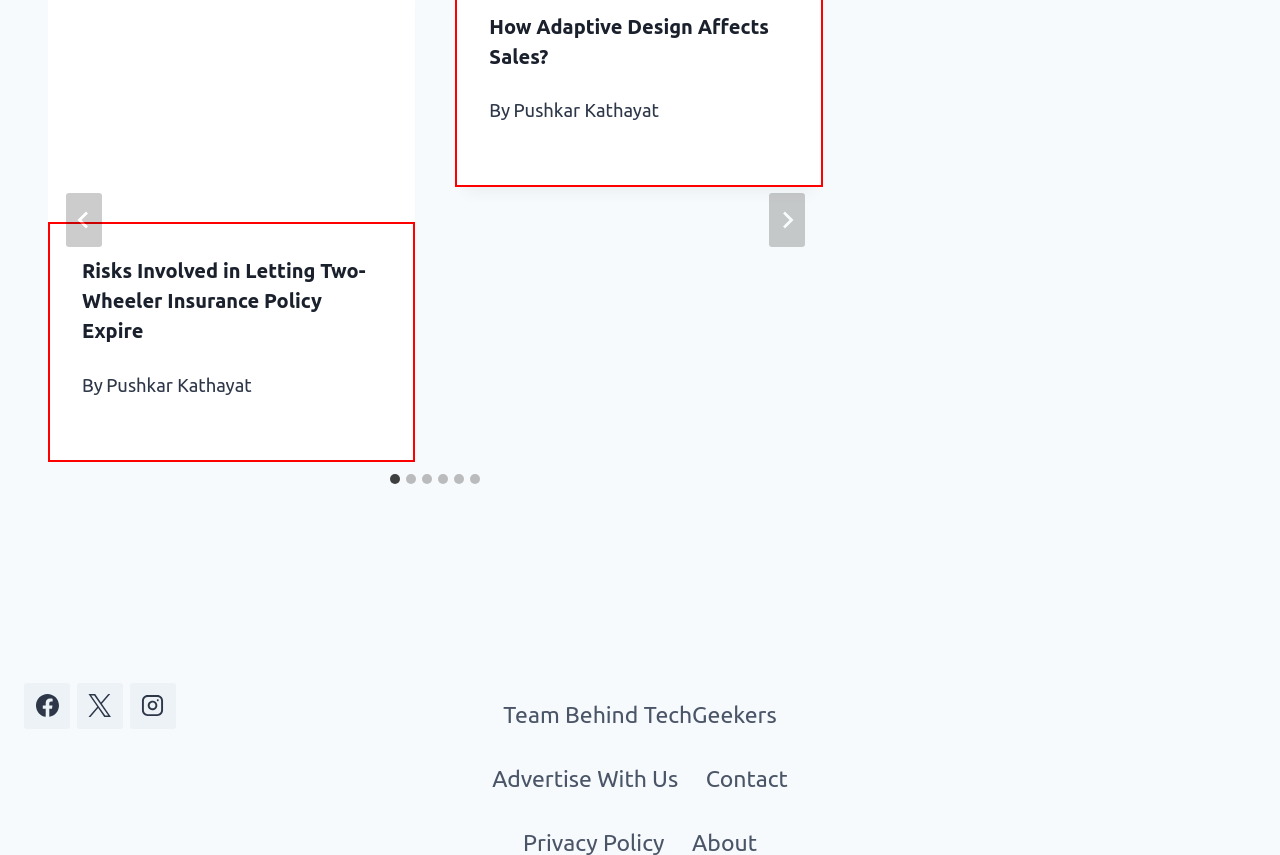Please locate the bounding box coordinates for the element that should be clicked to achieve the following instruction: "Go to the last slide". Ensure the coordinates are given as four float numbers between 0 and 1, i.e., [left, top, right, bottom].

[0.052, 0.226, 0.08, 0.289]